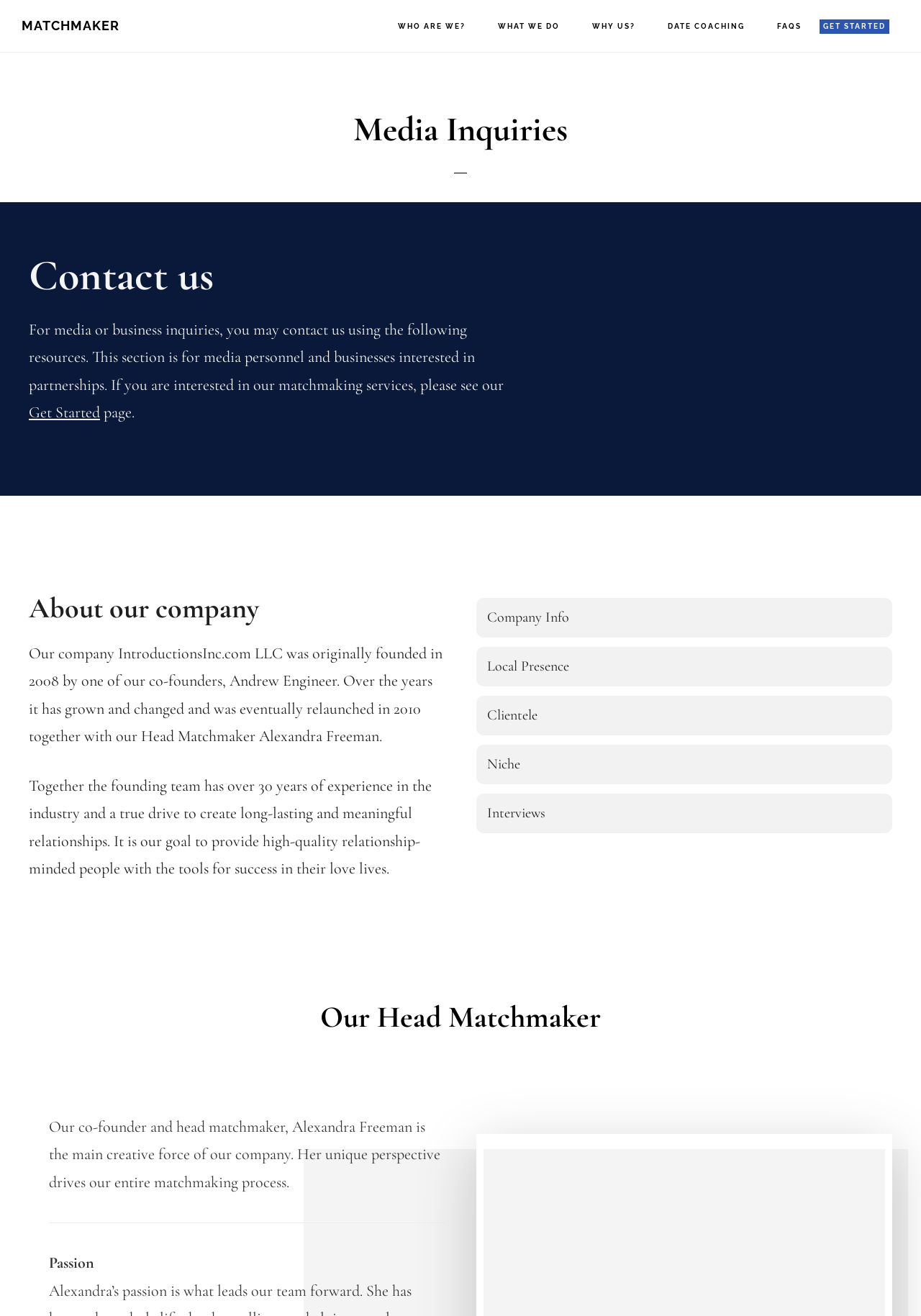Identify the bounding box coordinates of the clickable region necessary to fulfill the following instruction: "Click on 'Get Started' link". The bounding box coordinates should be four float numbers between 0 and 1, i.e., [left, top, right, bottom].

[0.031, 0.306, 0.109, 0.32]